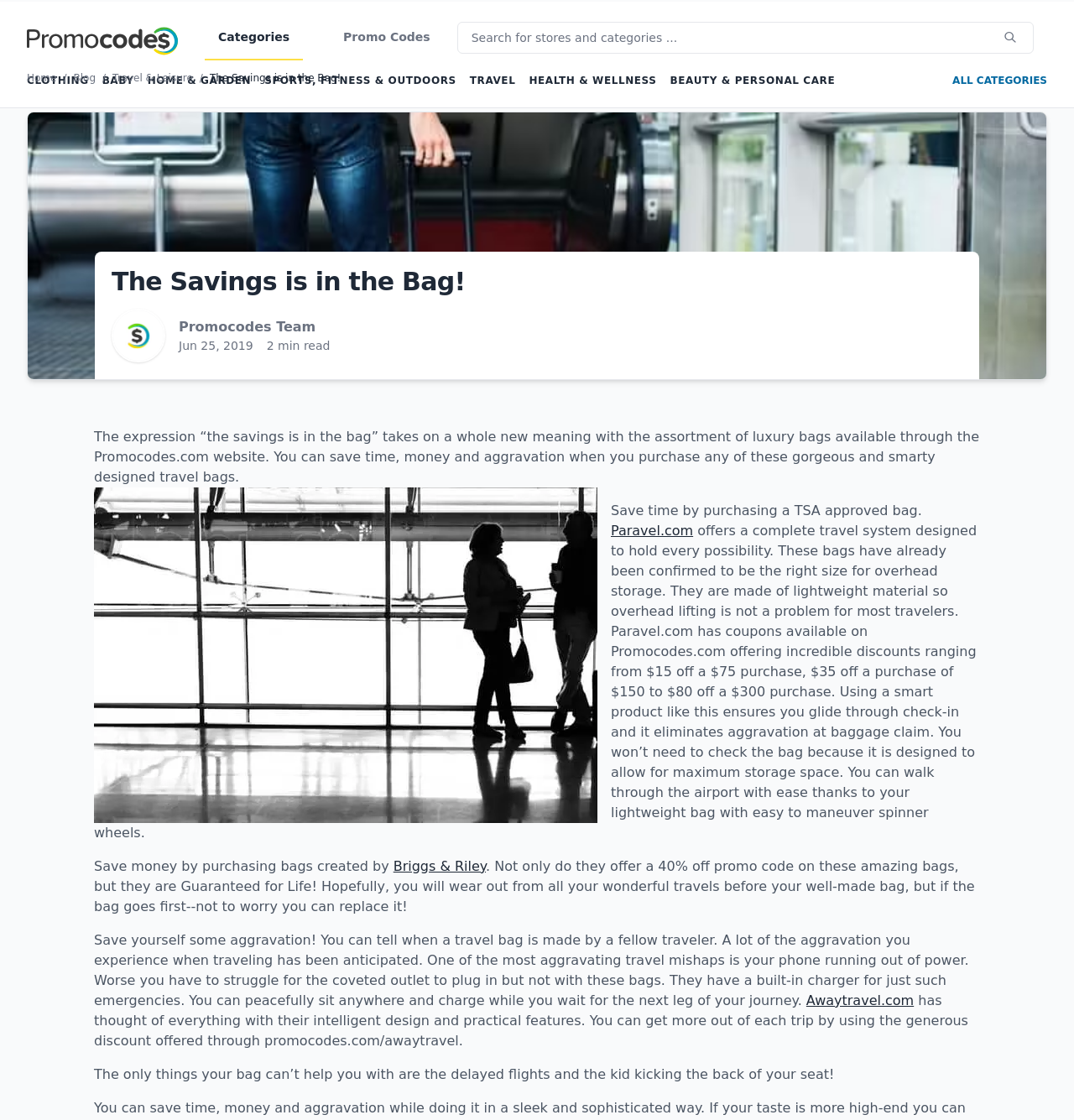Could you provide the bounding box coordinates for the portion of the screen to click to complete this instruction: "Search for stores and categories"?

[0.426, 0.019, 0.962, 0.048]